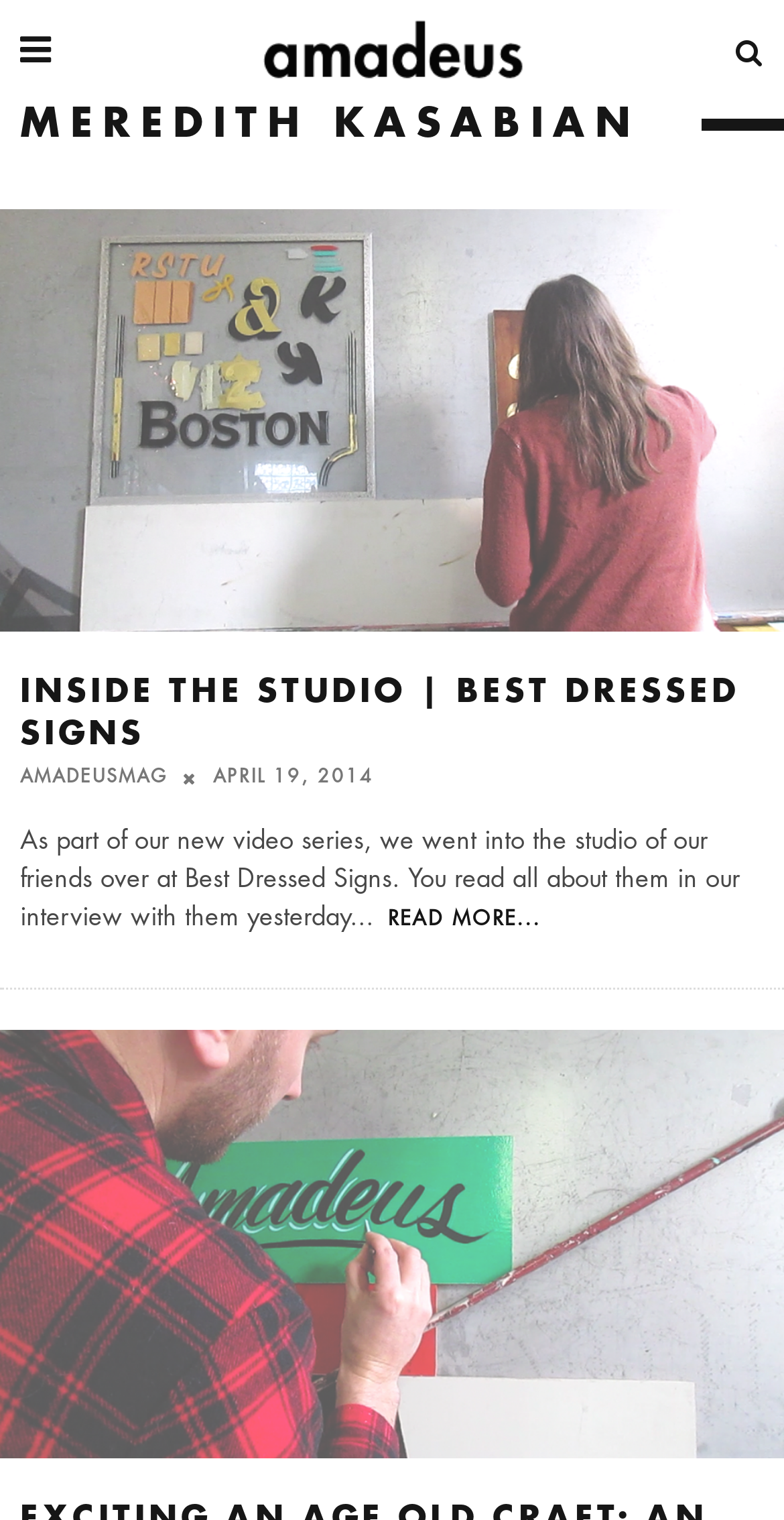Provide a brief response to the question using a single word or phrase: 
What is the name of the company interviewed?

Best Dressed Signs